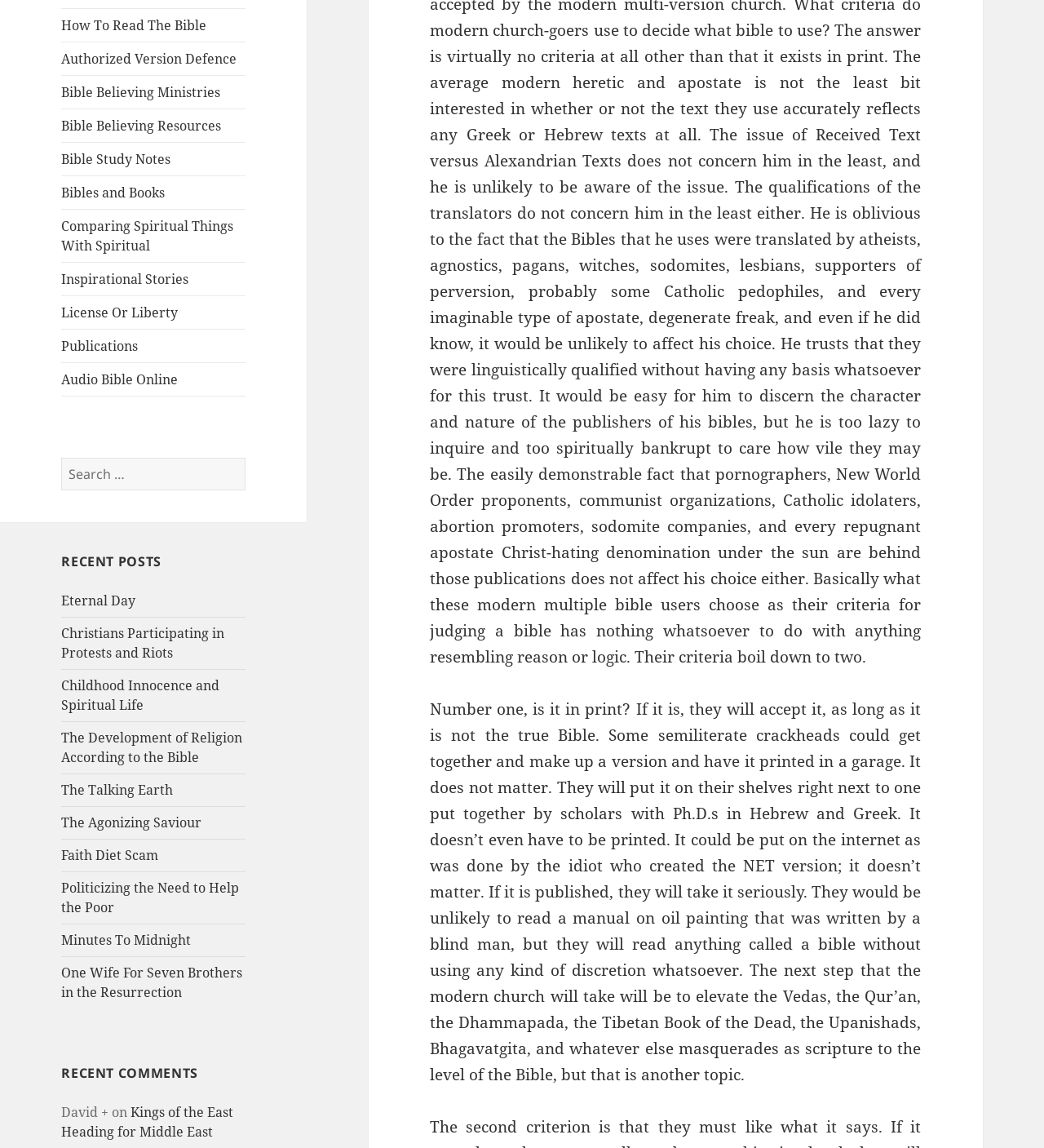From the webpage screenshot, identify the region described by Inspirational Stories. Provide the bounding box coordinates as (top-left x, top-left y, bottom-right x, bottom-right y), with each value being a floating point number between 0 and 1.

[0.059, 0.229, 0.235, 0.257]